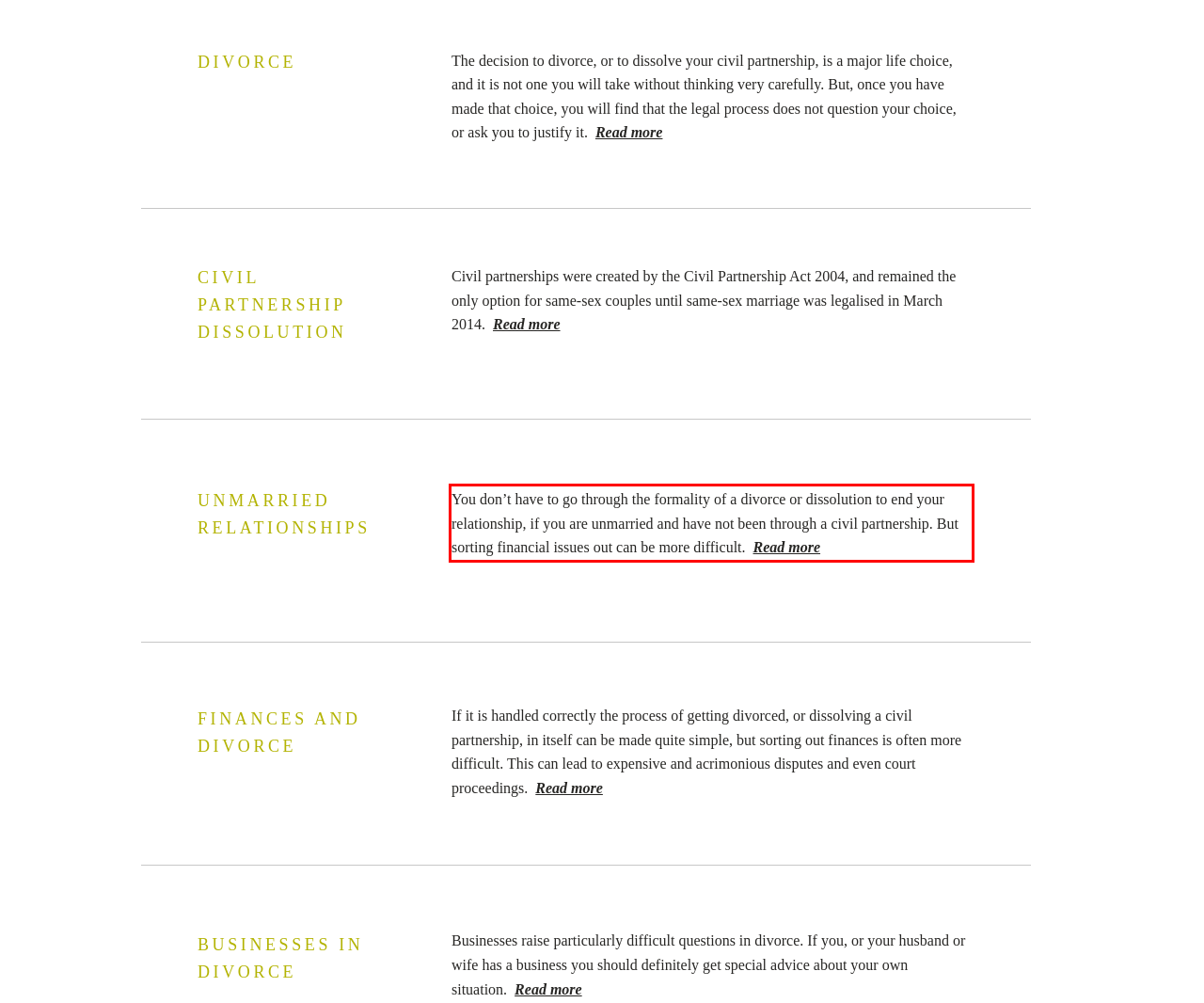You have a screenshot of a webpage with a red bounding box. Identify and extract the text content located inside the red bounding box.

You don’t have to go through the formality of a divorce or dissolution to end your relationship, if you are unmarried and have not been through a civil partnership. But sorting financial issues out can be more difficult. Read more